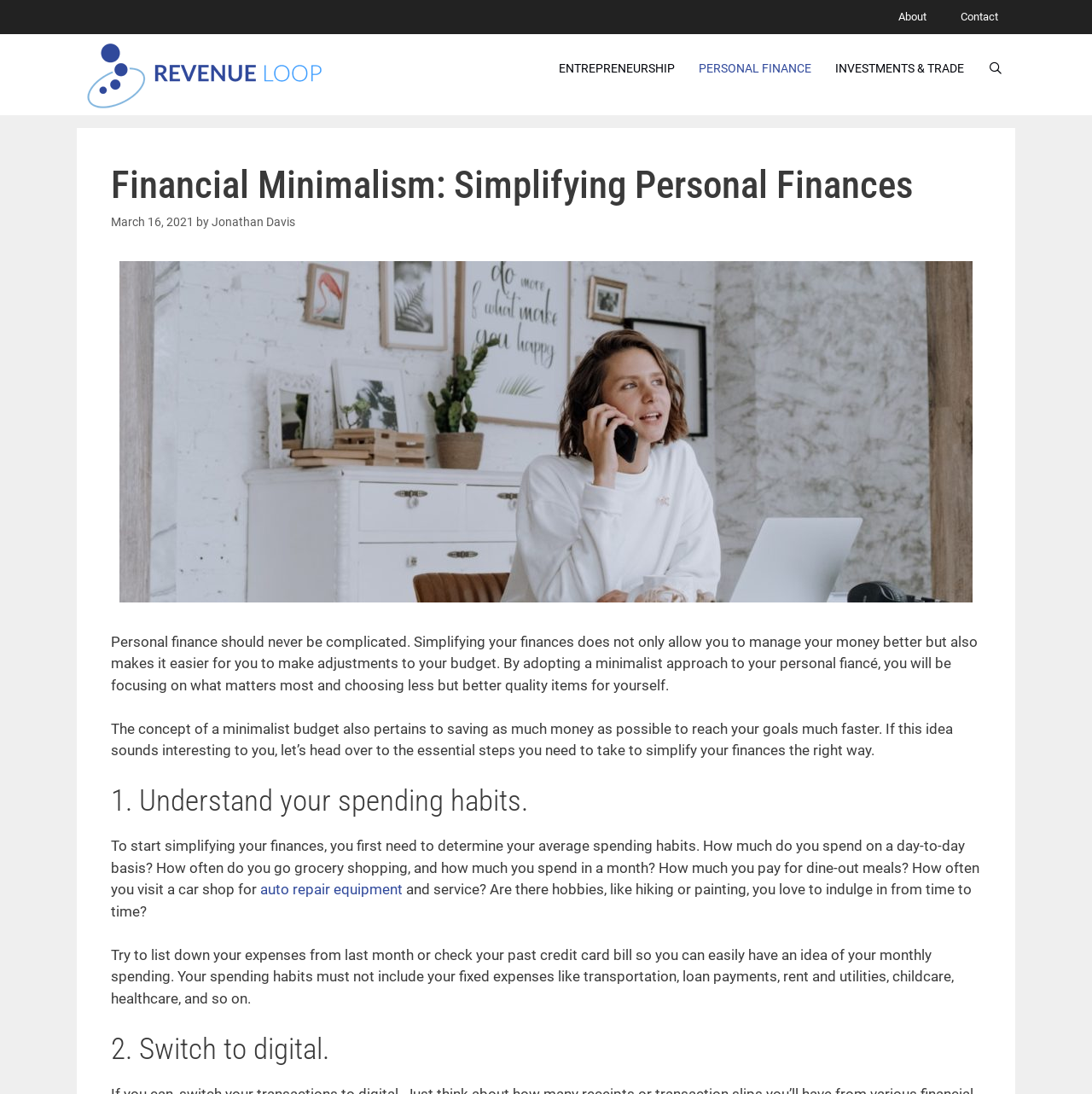Provide the bounding box coordinates for the UI element described in this sentence: "Personal Finance". The coordinates should be four float values between 0 and 1, i.e., [left, top, right, bottom].

[0.629, 0.035, 0.754, 0.09]